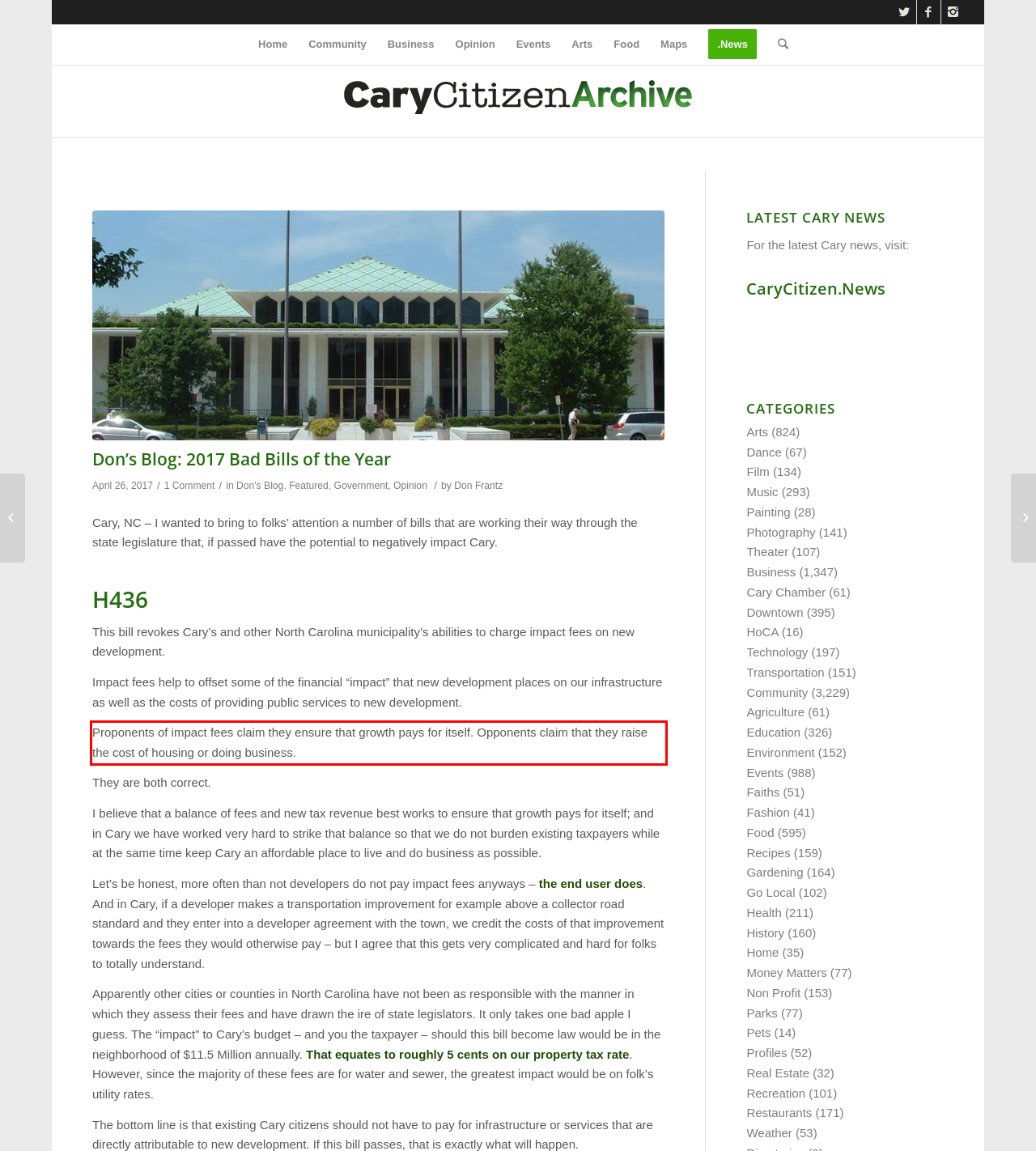Within the screenshot of the webpage, there is a red rectangle. Please recognize and generate the text content inside this red bounding box.

Proponents of impact fees claim they ensure that growth pays for itself. Opponents claim that they raise the cost of housing or doing business.